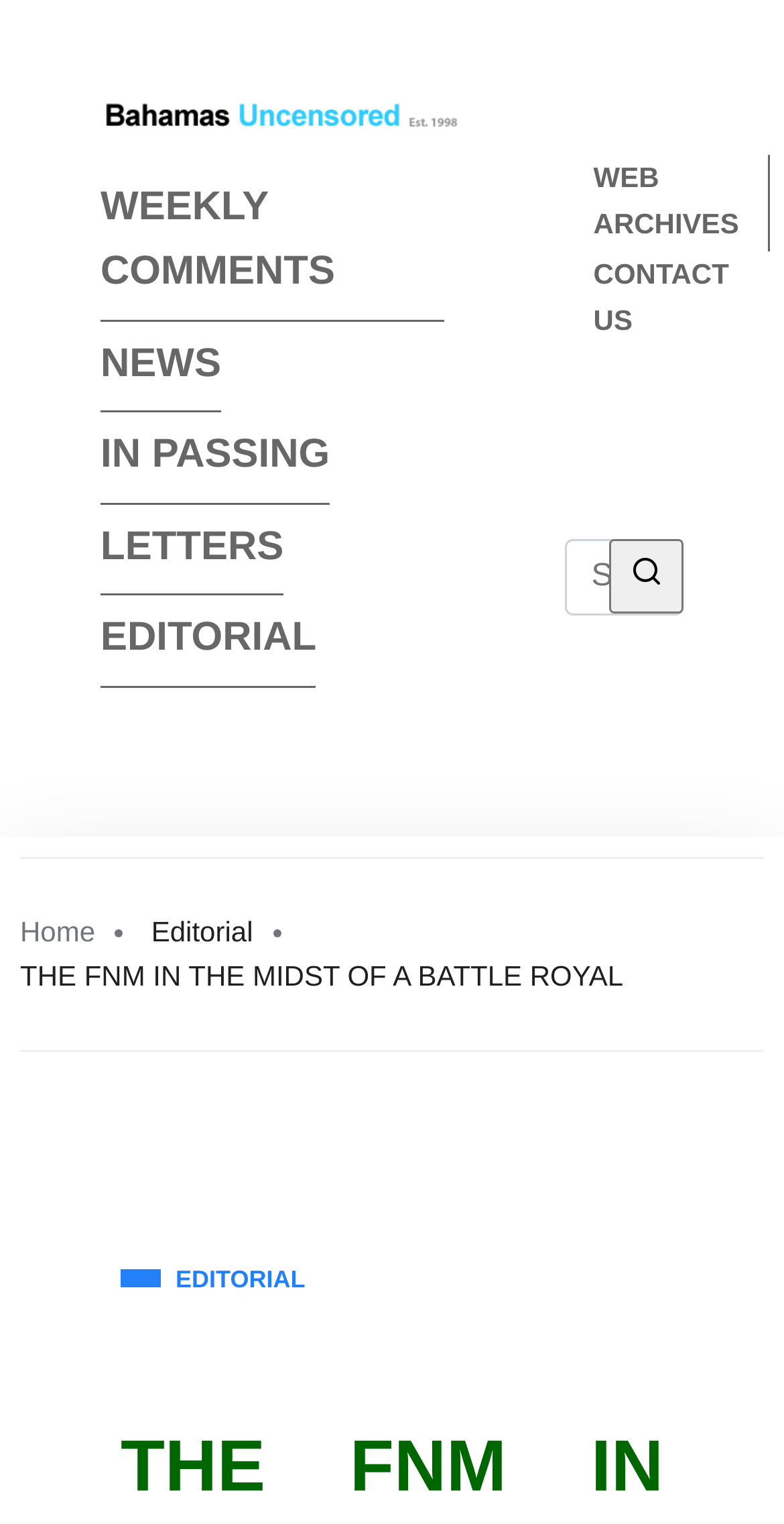Can you find and generate the webpage's heading?

THE FNM IN THE MIDST OF A BATTLE ROYAL